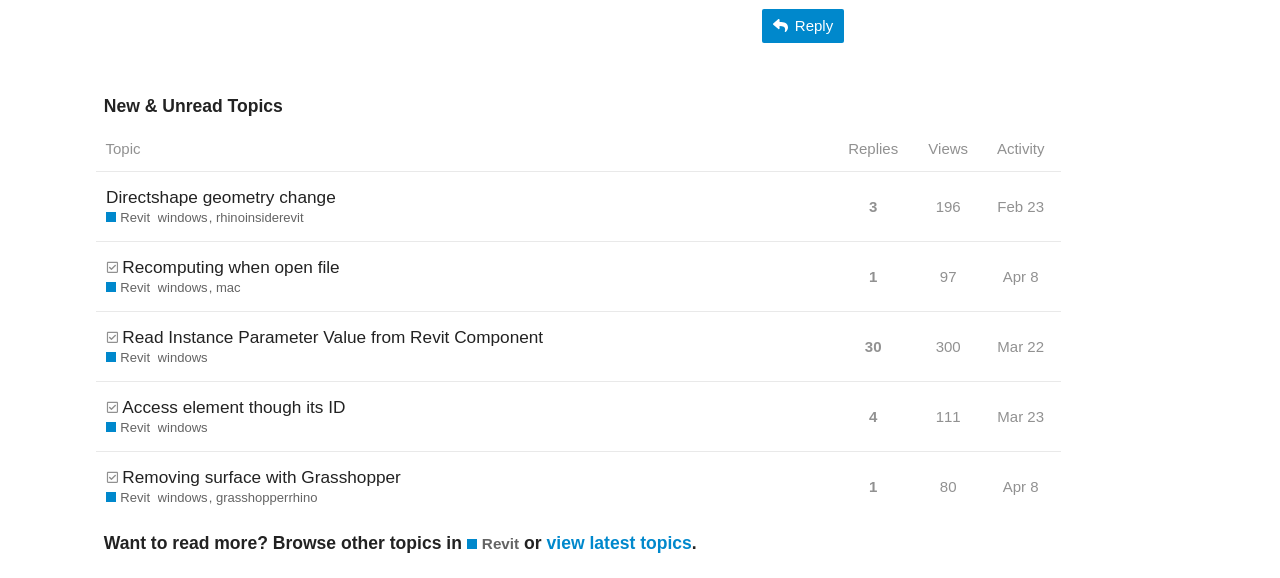Identify the bounding box coordinates of the clickable region required to complete the instruction: "Click the 'This topic has 3 replies' button". The coordinates should be given as four float numbers within the range of 0 and 1, i.e., [left, top, right, bottom].

[0.653, 0.318, 0.711, 0.418]